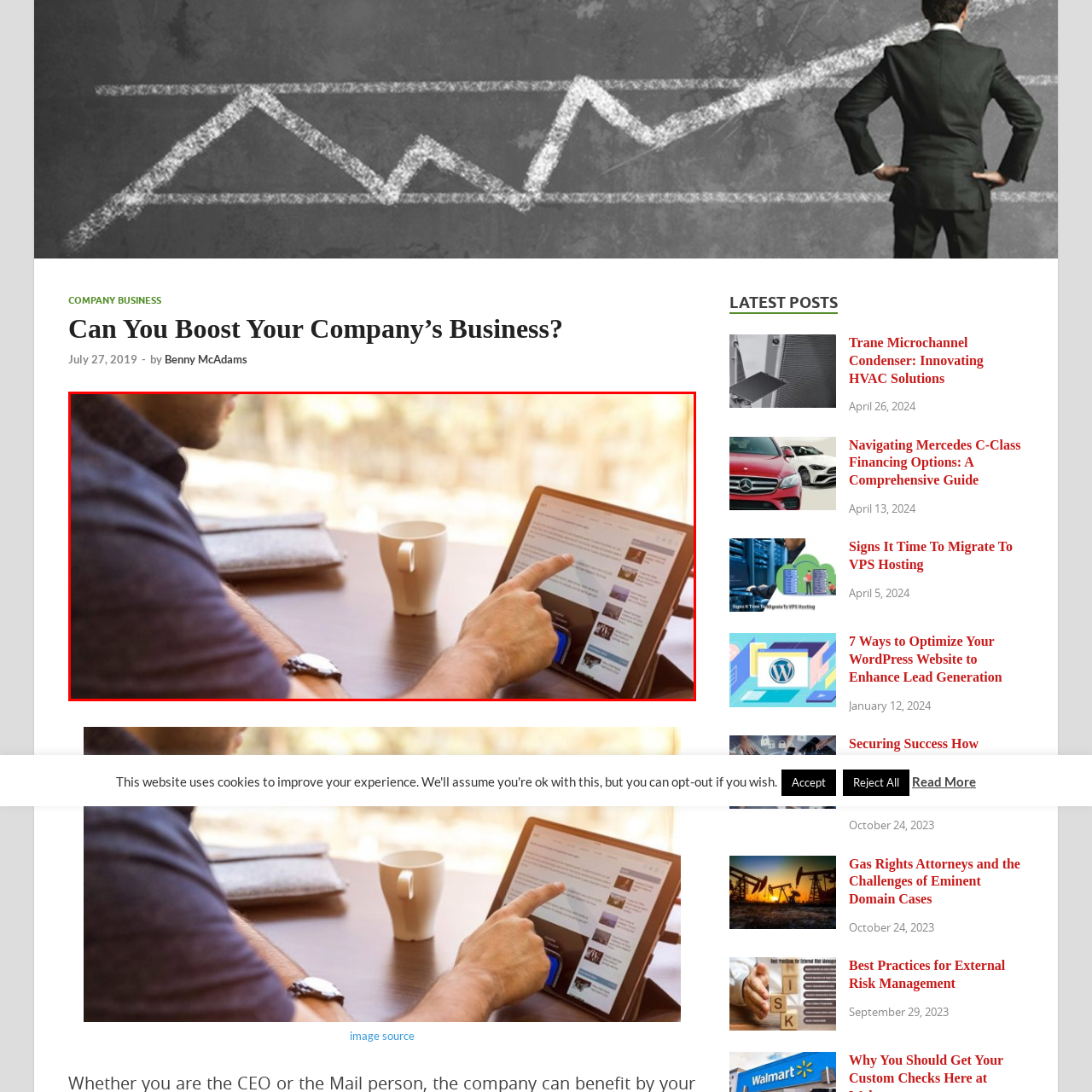Give an in-depth description of the image highlighted with the red boundary.

In a warm, inviting setting, a man sits at a wooden table, engaging with his tablet. His right hand, adorned with a simple watch, points attentively at the screen, suggesting an exploration of online content, possibly related to business strategies or digital marketing. A white ceramic mug, likely filled with coffee or tea, sits nearby, hinting at a moment of productivity or relaxation. Behind him, a soft-focus background reveals a hint of nature, emphasizing a serene environment conducive to focus and creativity. This scene captures the essence of modern business life, where technology and personal comfort seamlessly intersect.